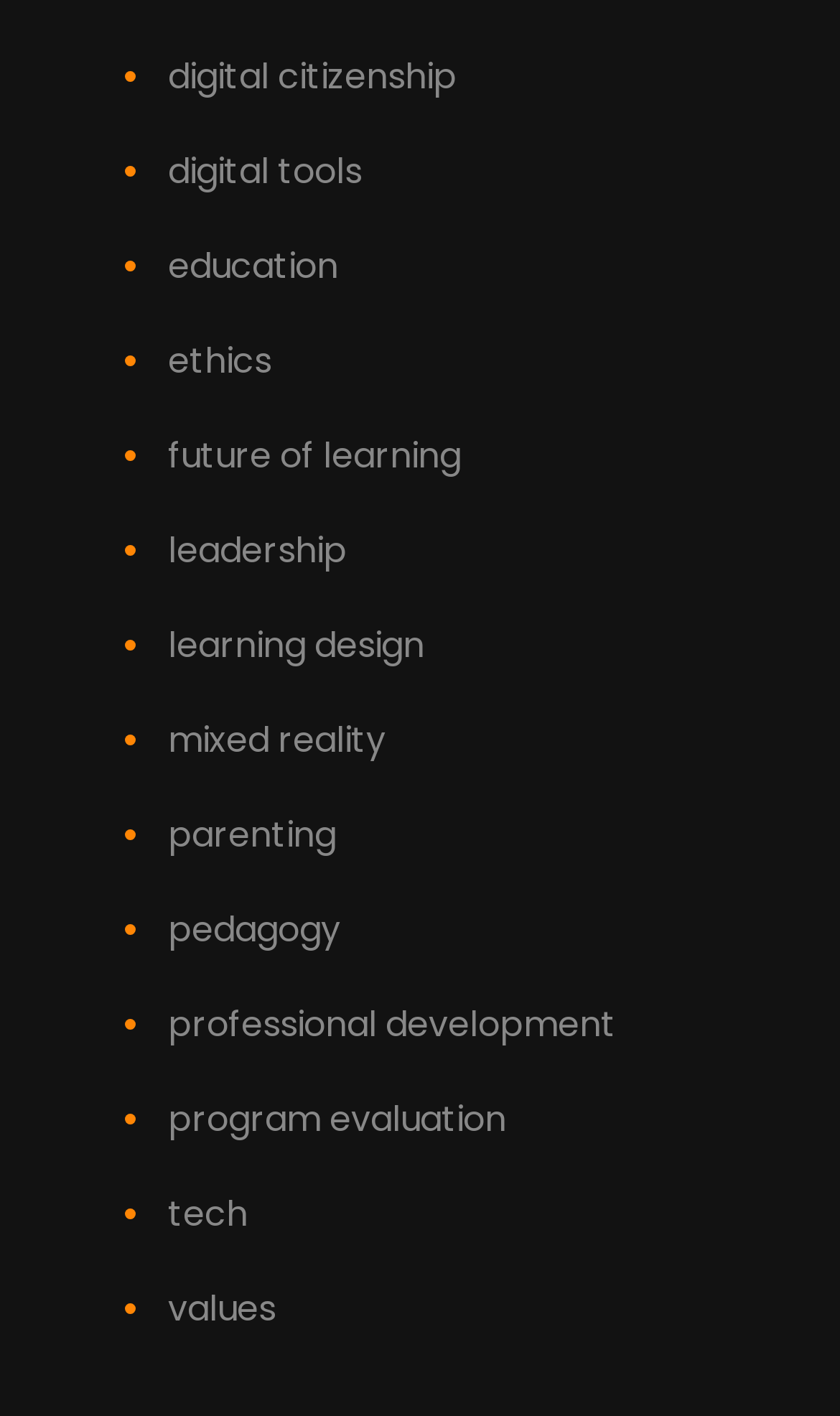Give a one-word or one-phrase response to the question:
What is the last item in the list?

values